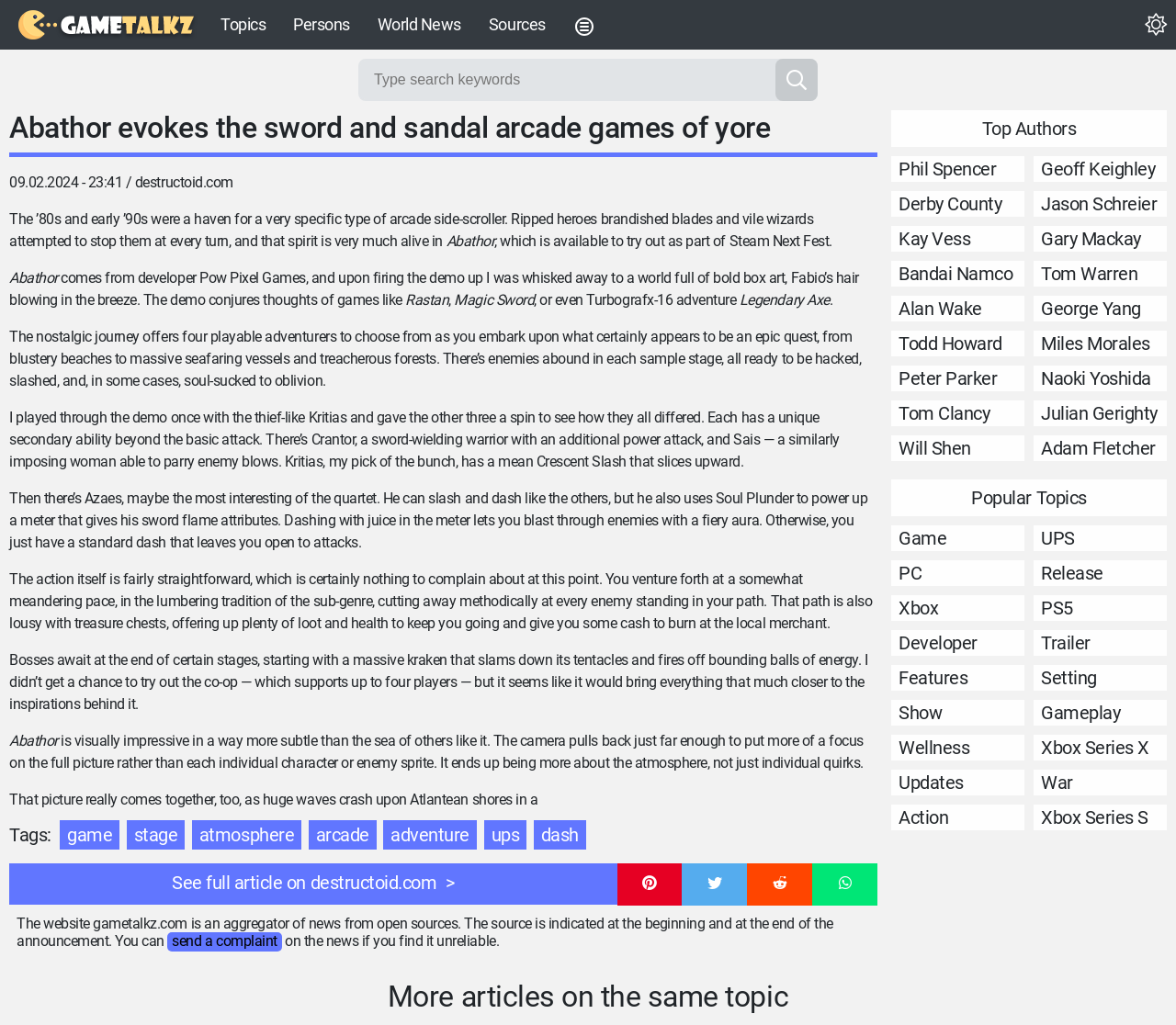What is the name of the game being reviewed?
Give a single word or phrase as your answer by examining the image.

Abathor